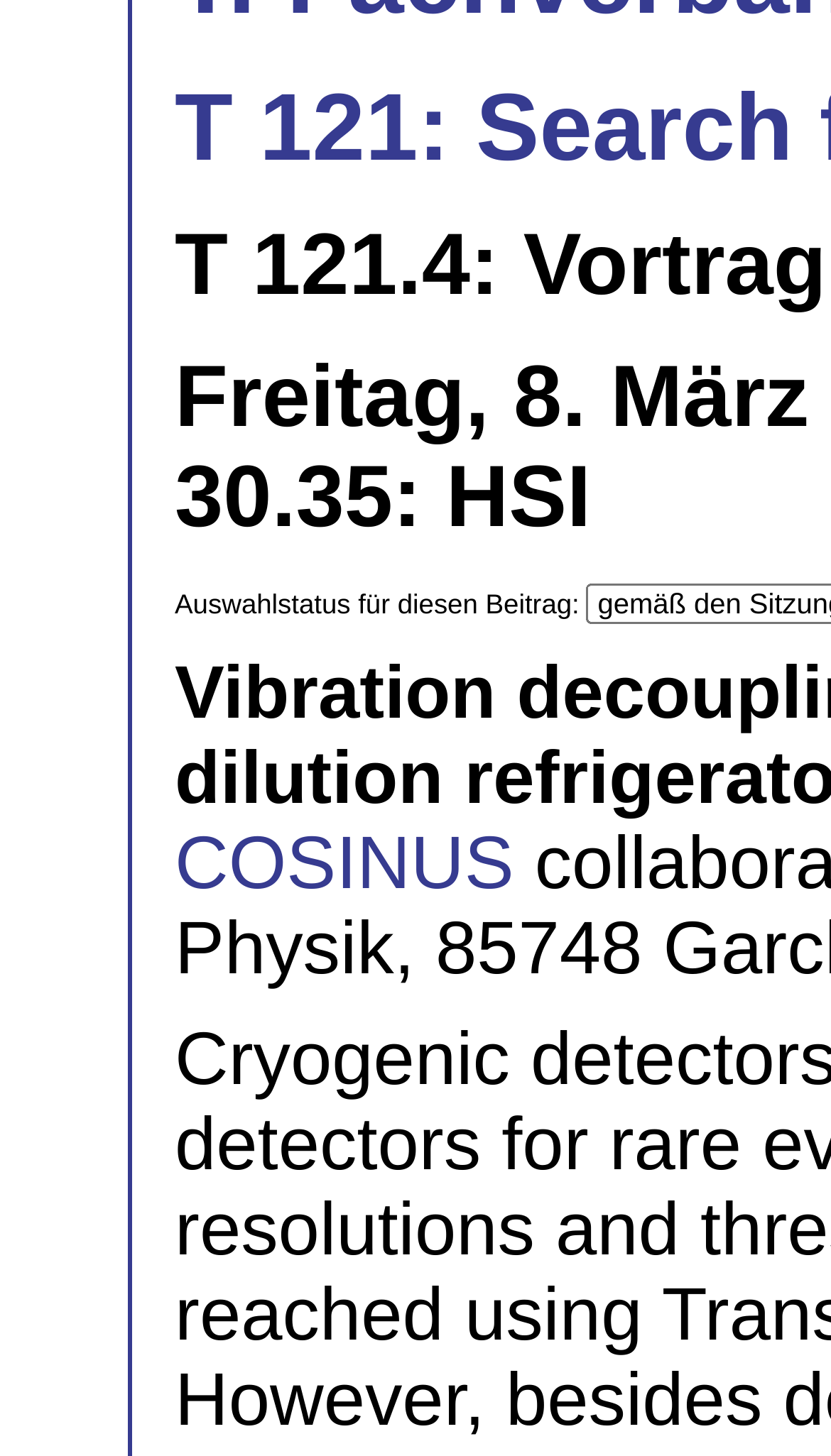Determine the bounding box coordinates for the UI element described. Format the coordinates as (top-left x, top-left y, bottom-right x, bottom-right y) and ensure all values are between 0 and 1. Element description: COSINUS

[0.21, 0.564, 0.618, 0.621]